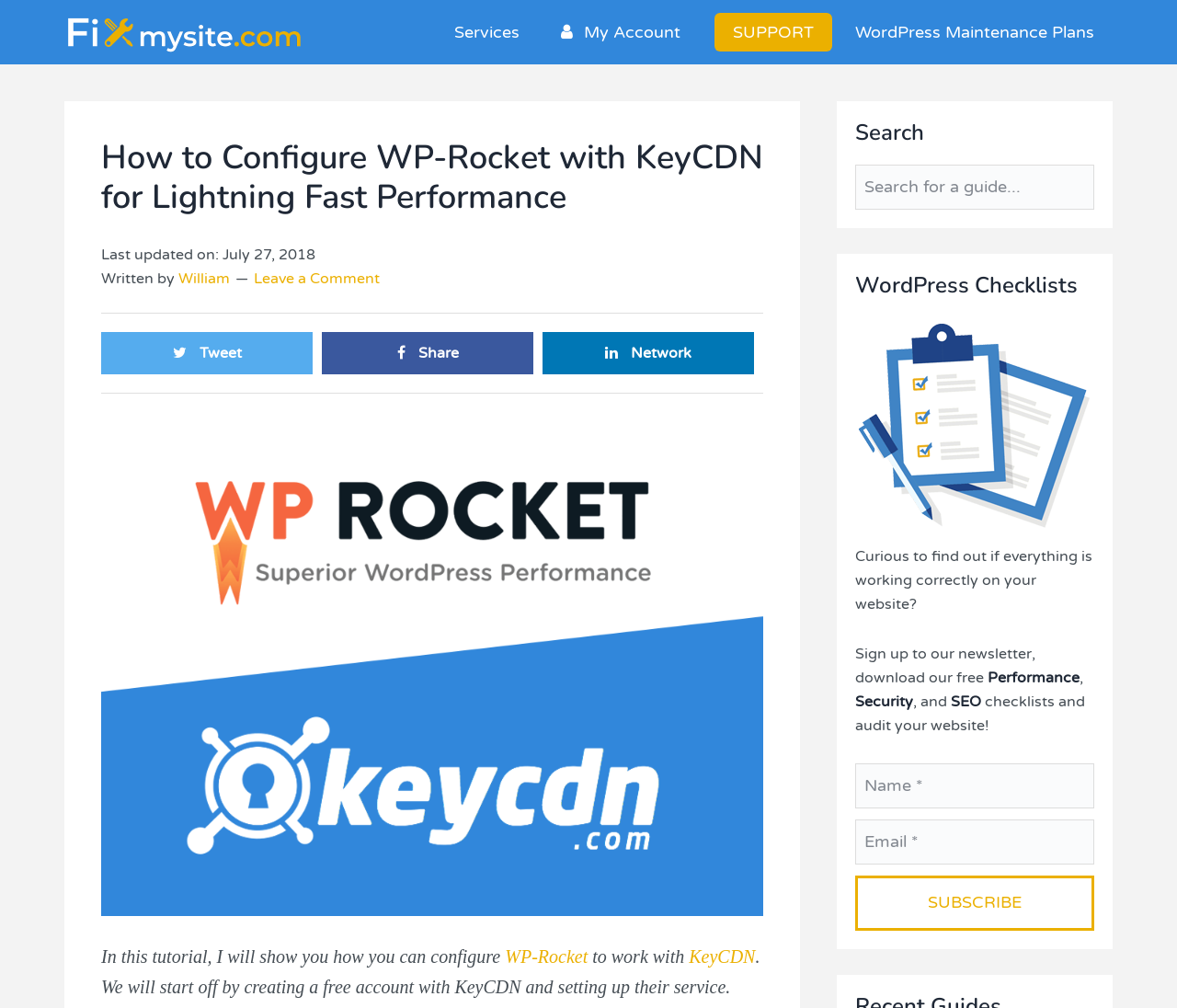Based on the element description My Account, identify the bounding box of the UI element in the given webpage screenshot. The coordinates should be in the format (top-left x, top-left y, bottom-right x, bottom-right y) and must be between 0 and 1.

[0.461, 0.0, 0.594, 0.064]